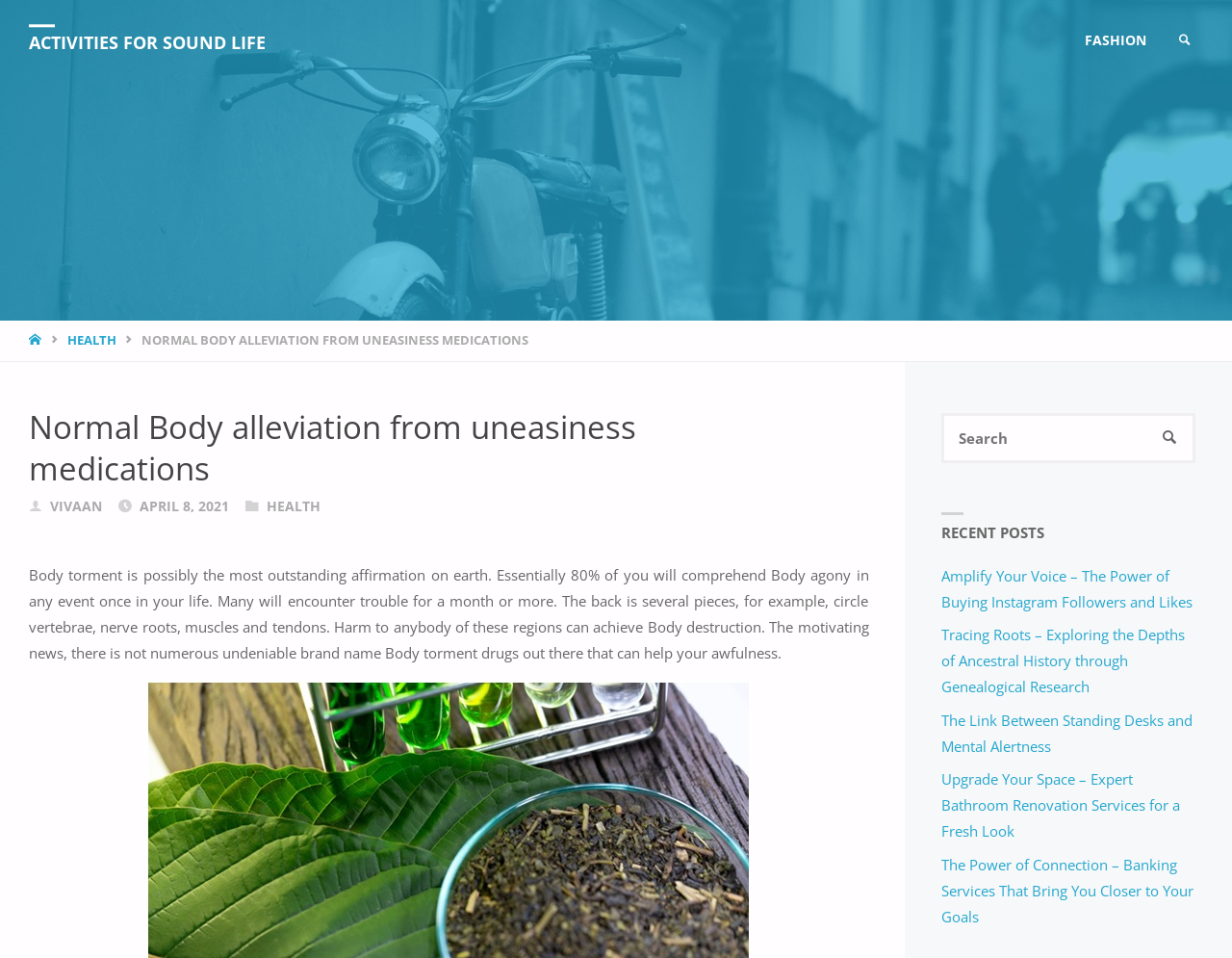Identify the bounding box coordinates of the section to be clicked to complete the task described by the following instruction: "Go to the homepage". The coordinates should be four float numbers between 0 and 1, formatted as [left, top, right, bottom].

[0.023, 0.346, 0.036, 0.364]